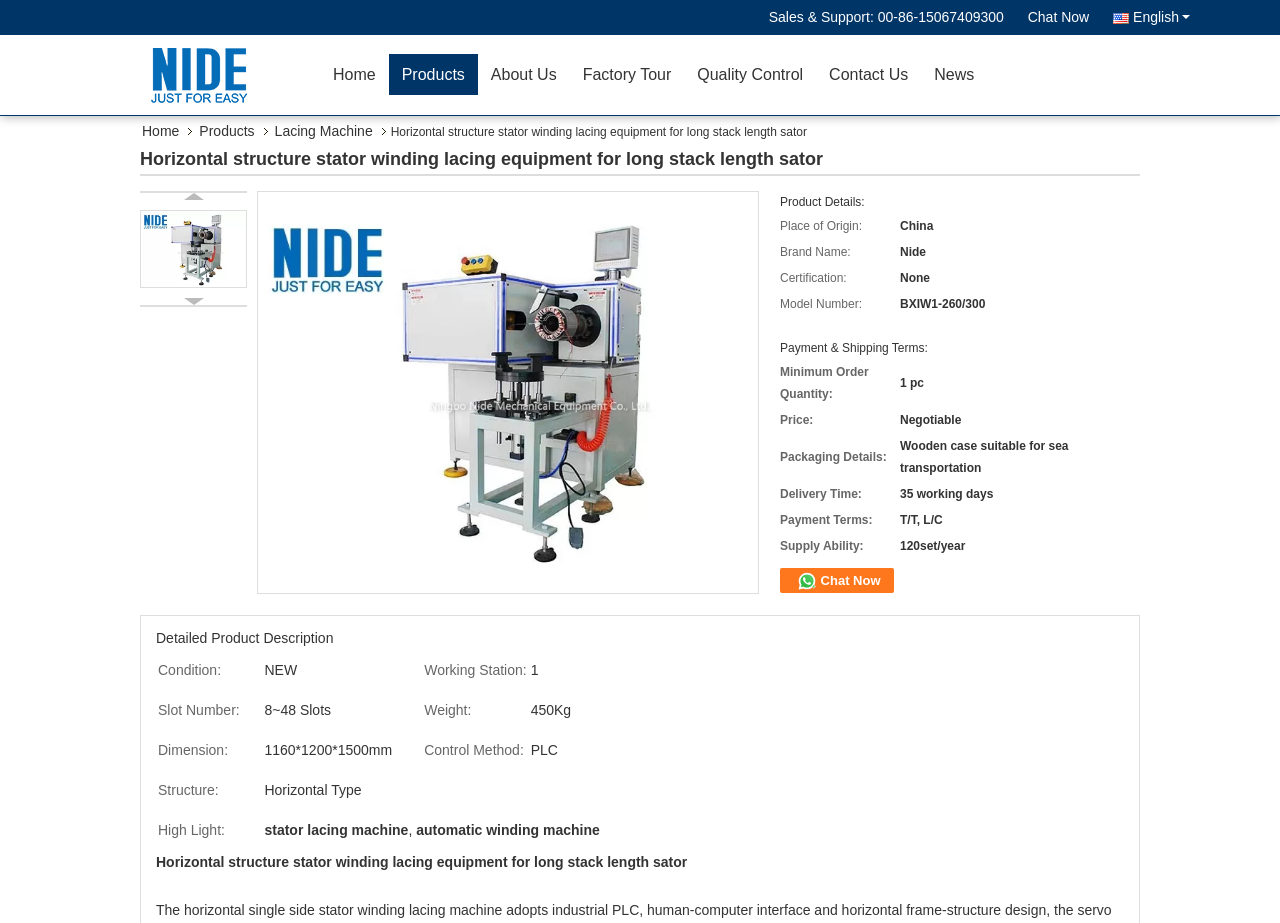Show the bounding box coordinates of the region that should be clicked to follow the instruction: "Visit the 'Home' page."

[0.25, 0.059, 0.304, 0.103]